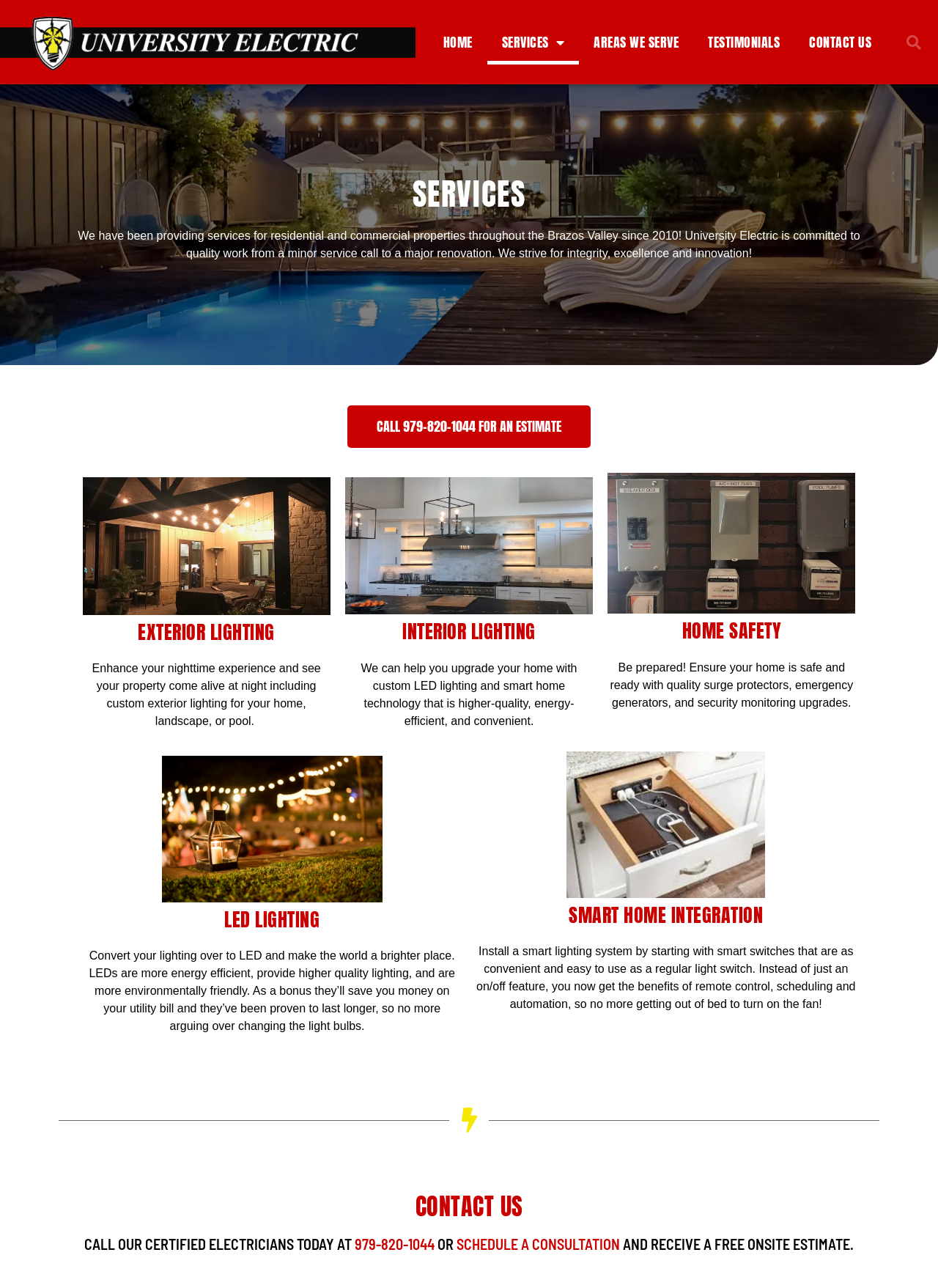Refer to the image and provide a thorough answer to this question:
What is the purpose of the 'CALL 979-820-1044 FOR AN ESTIMATE' link?

The link 'CALL 979-820-1044 FOR AN ESTIMATE' is likely a call-to-action for potential clients to contact University Electric to get an estimate for their electrical services. This link is prominently displayed on the webpage, indicating that it is an important step in the process of working with the company.